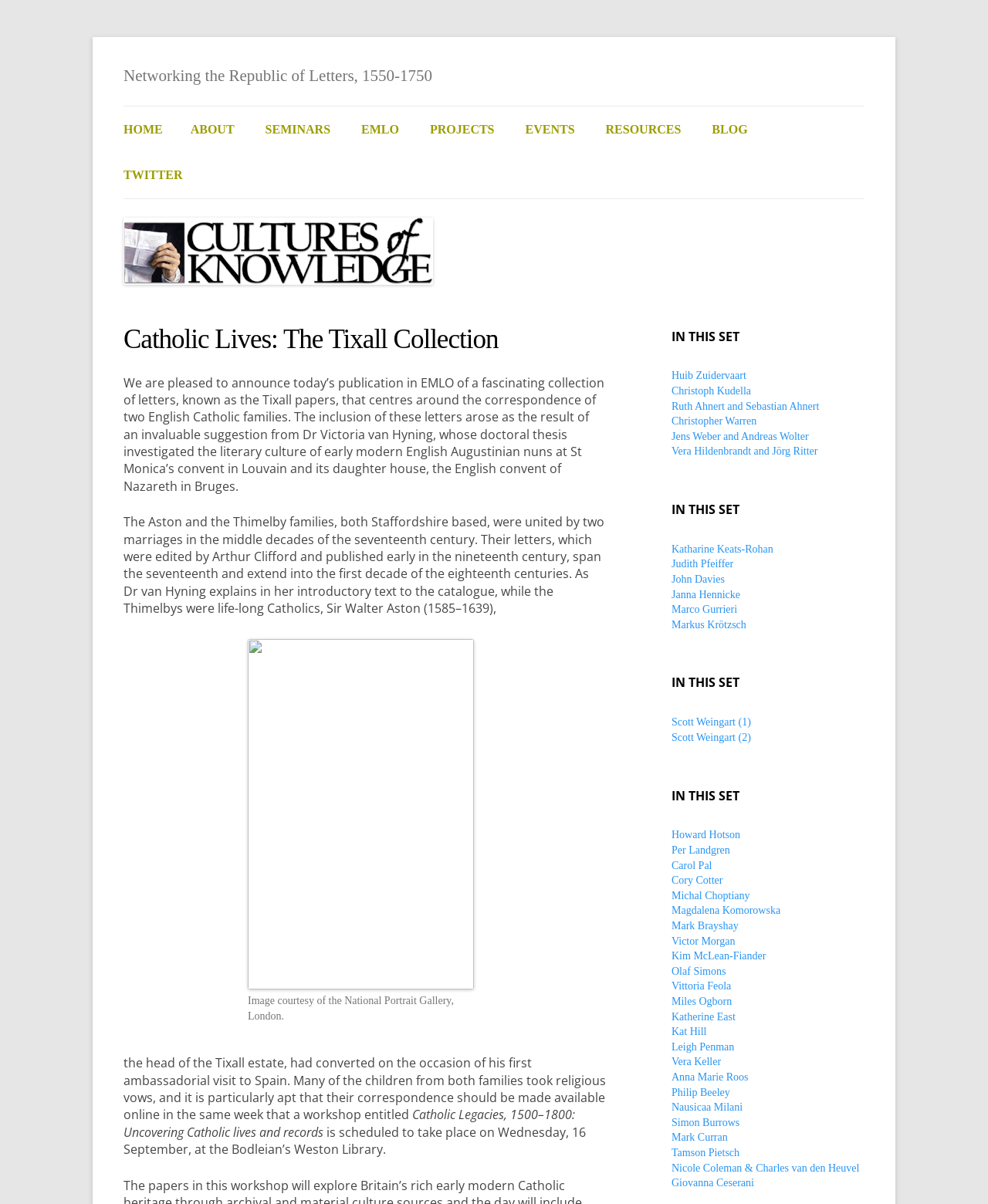Please mark the clickable region by giving the bounding box coordinates needed to complete this instruction: "View the image courtesy of the National Portrait Gallery, London".

[0.251, 0.826, 0.459, 0.848]